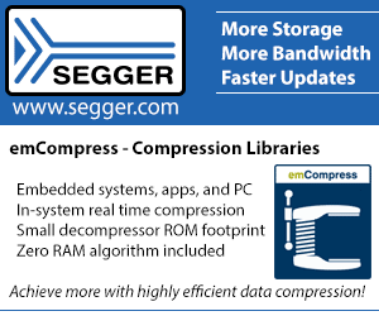What is the name of the company behind emCompress?
Use the screenshot to answer the question with a single word or phrase.

SEGGER